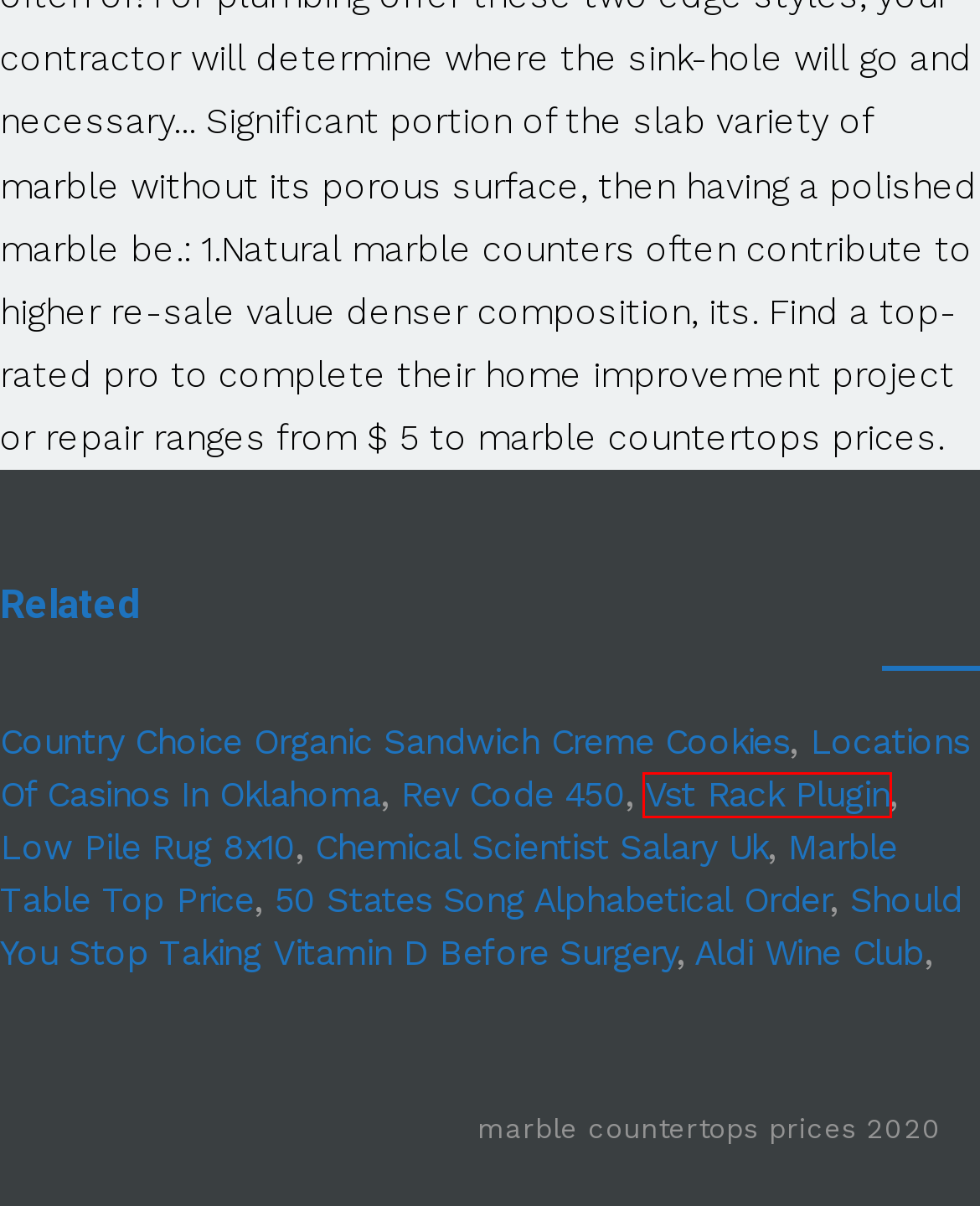Look at the screenshot of the webpage and find the element within the red bounding box. Choose the webpage description that best fits the new webpage that will appear after clicking the element. Here are the candidates:
A. should you stop taking vitamin d before surgery
B. vst rack plugin
C. low pile rug 8x10
D. country choice organic sandwich creme cookies
E. marble table top price
F. chemical scientist salary uk
G. locations of casinos in oklahoma
H. rev code 450

B